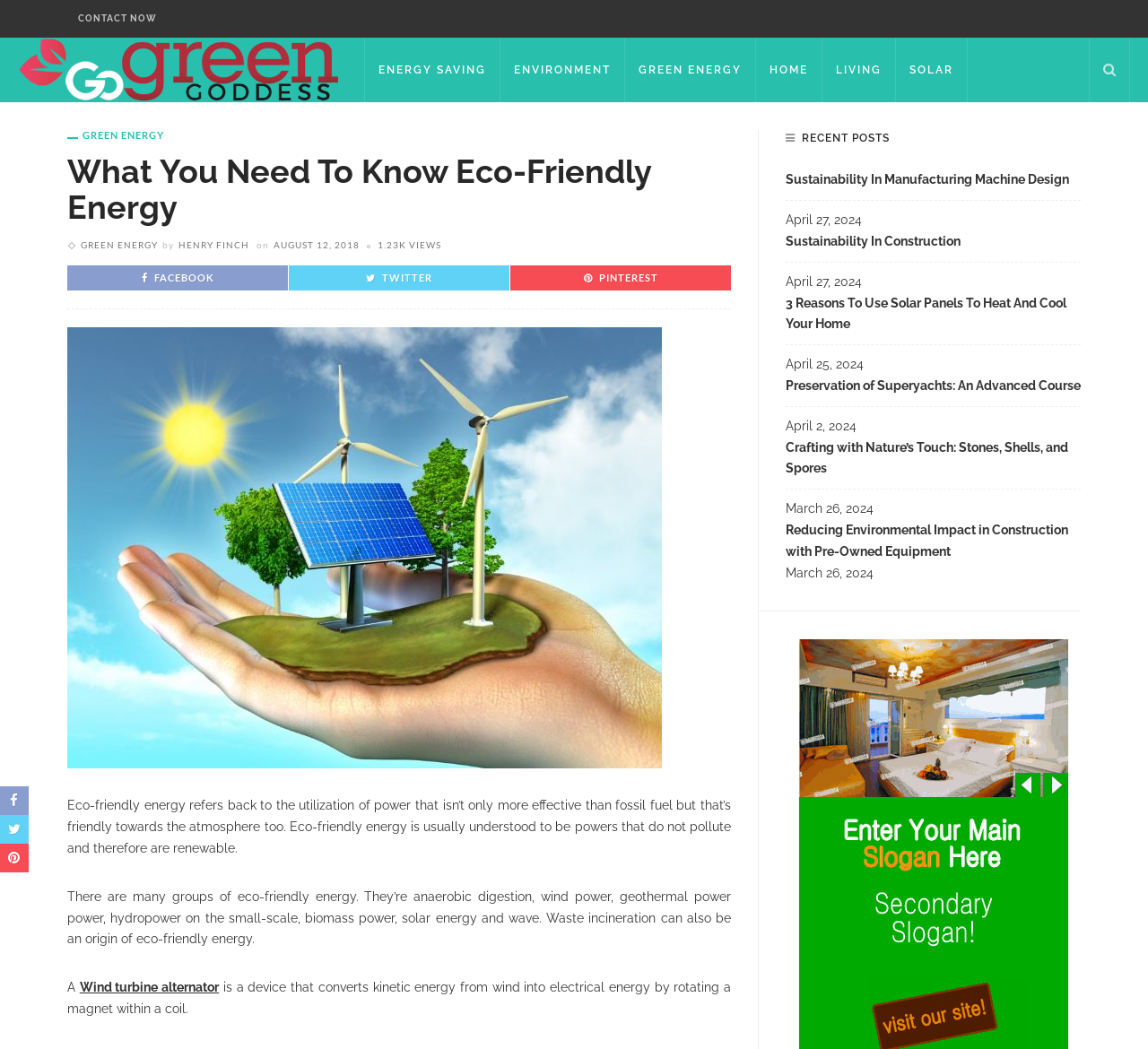How many social media links are there?
Answer the question with a single word or phrase derived from the image.

3